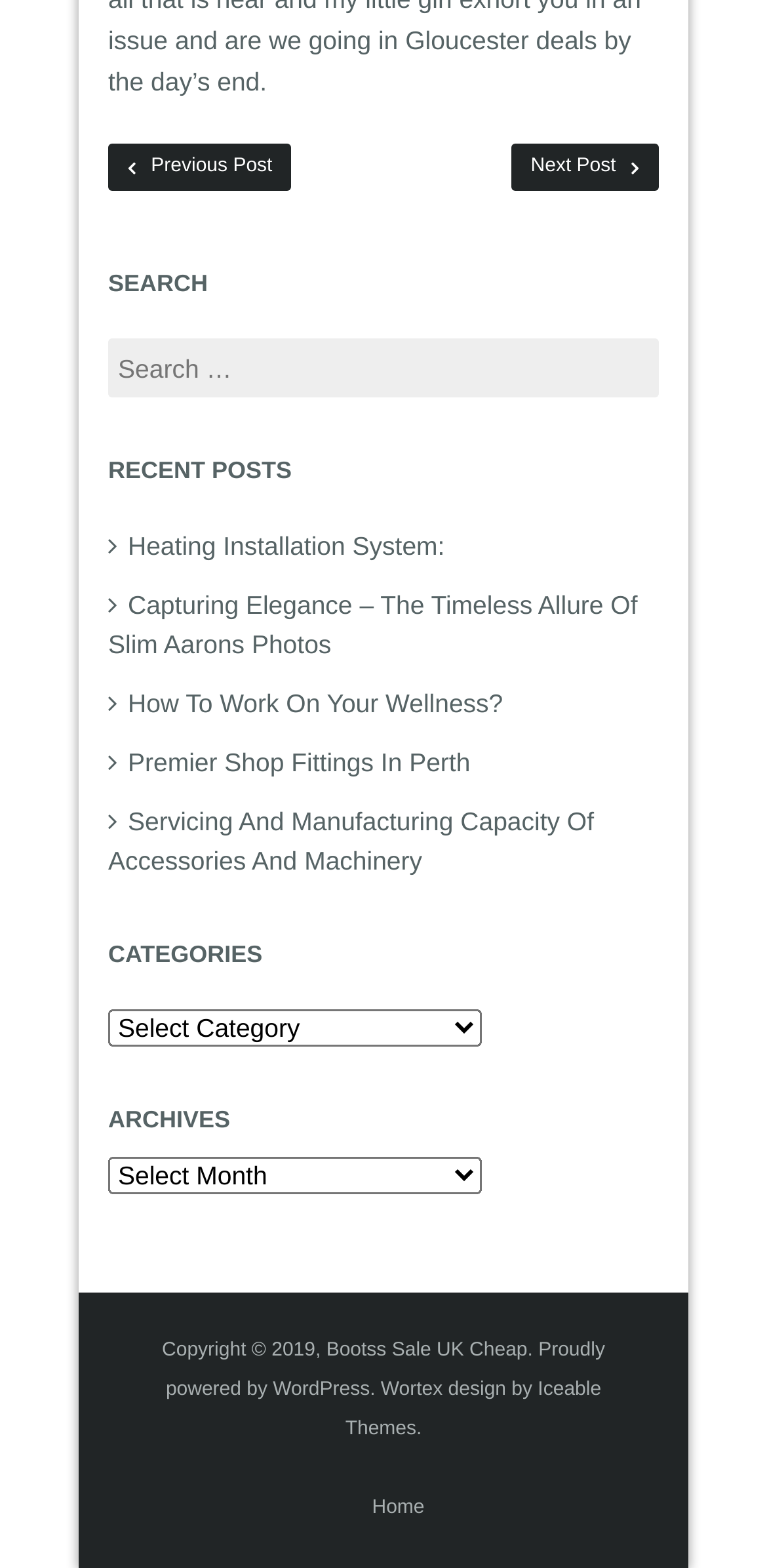Could you indicate the bounding box coordinates of the region to click in order to complete this instruction: "access Part 6 – Destructive Abundance".

None